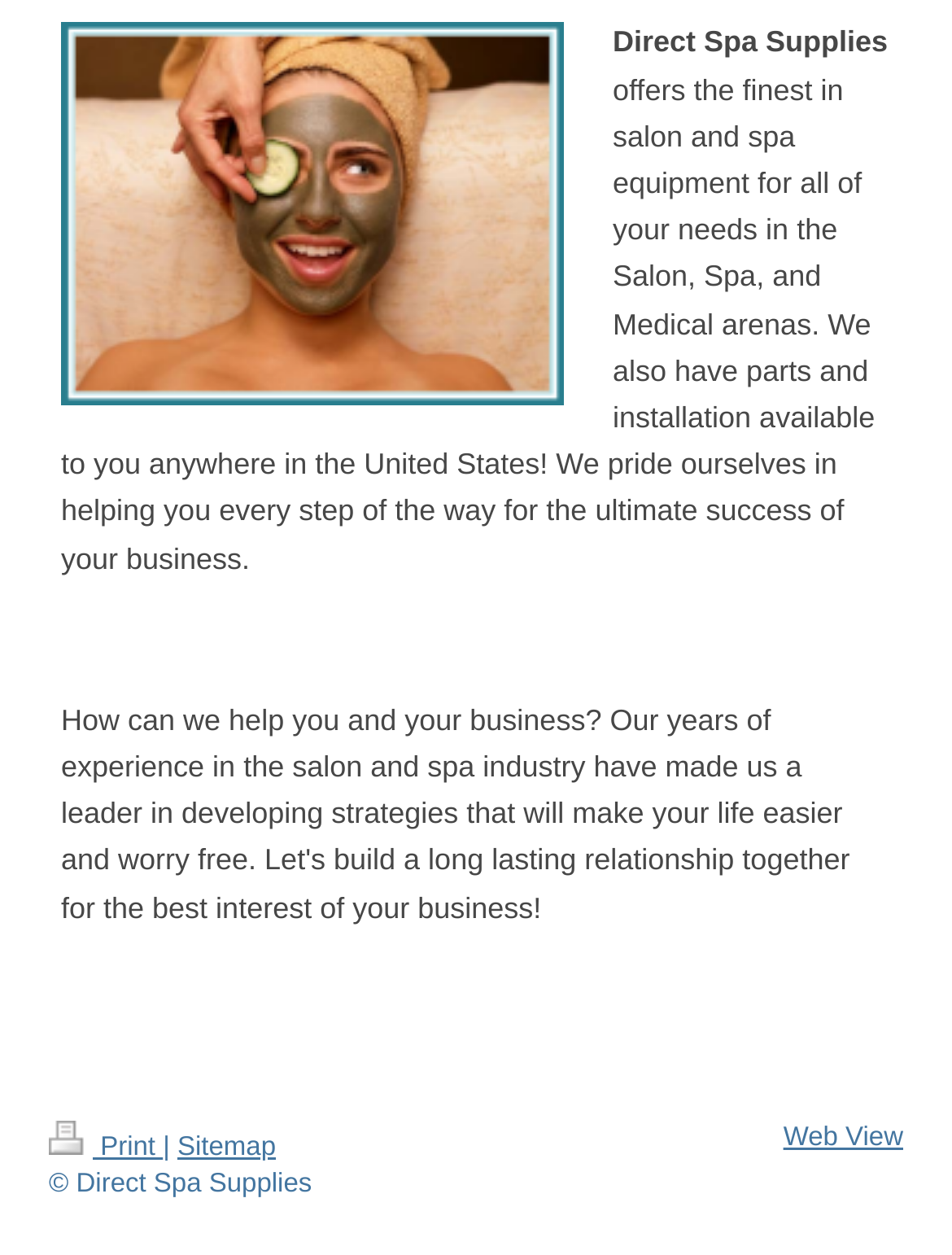Please answer the following question using a single word or phrase: 
Can users print the webpage?

Yes